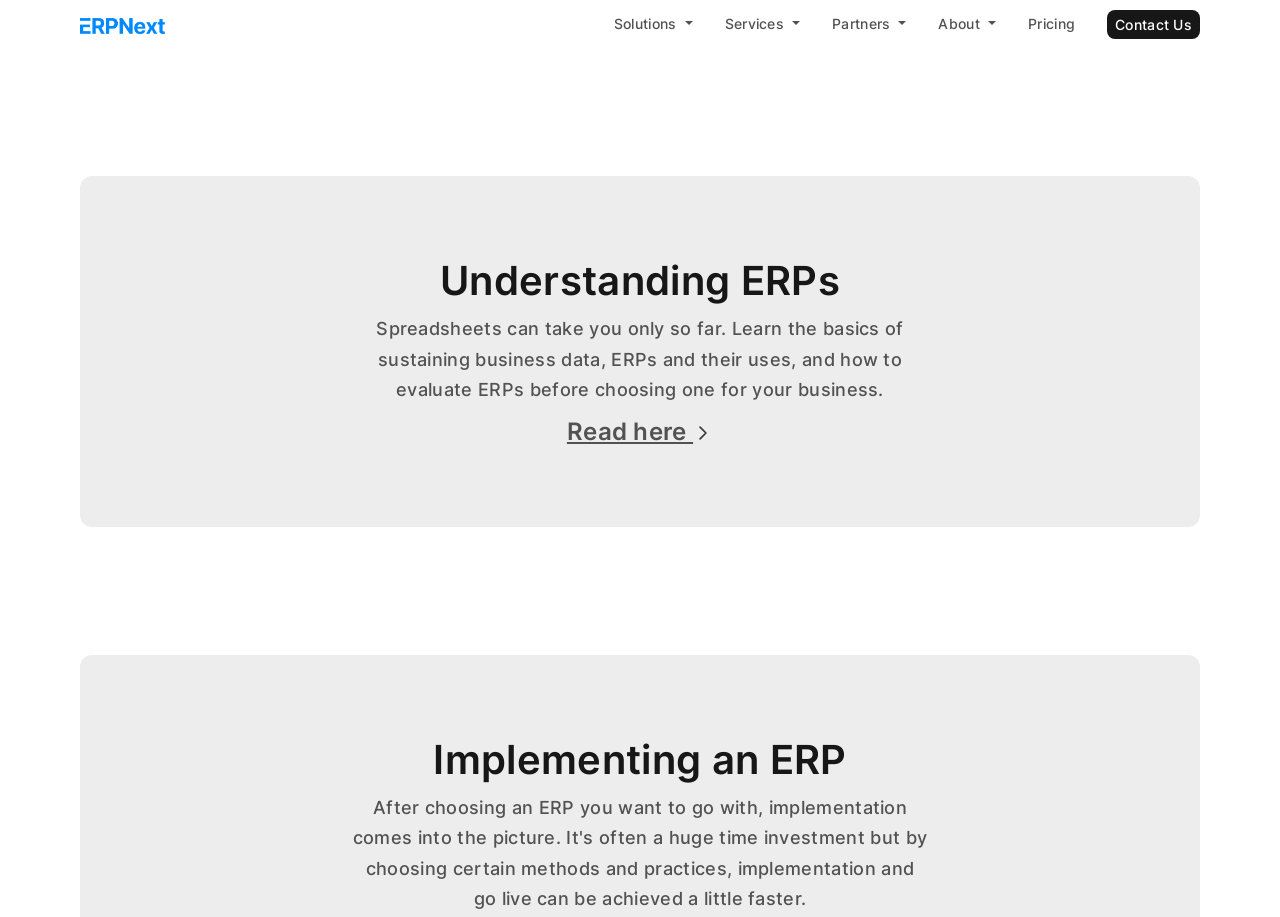What is the text of the first heading?
Using the image as a reference, give a one-word or short phrase answer.

Understanding ERPs